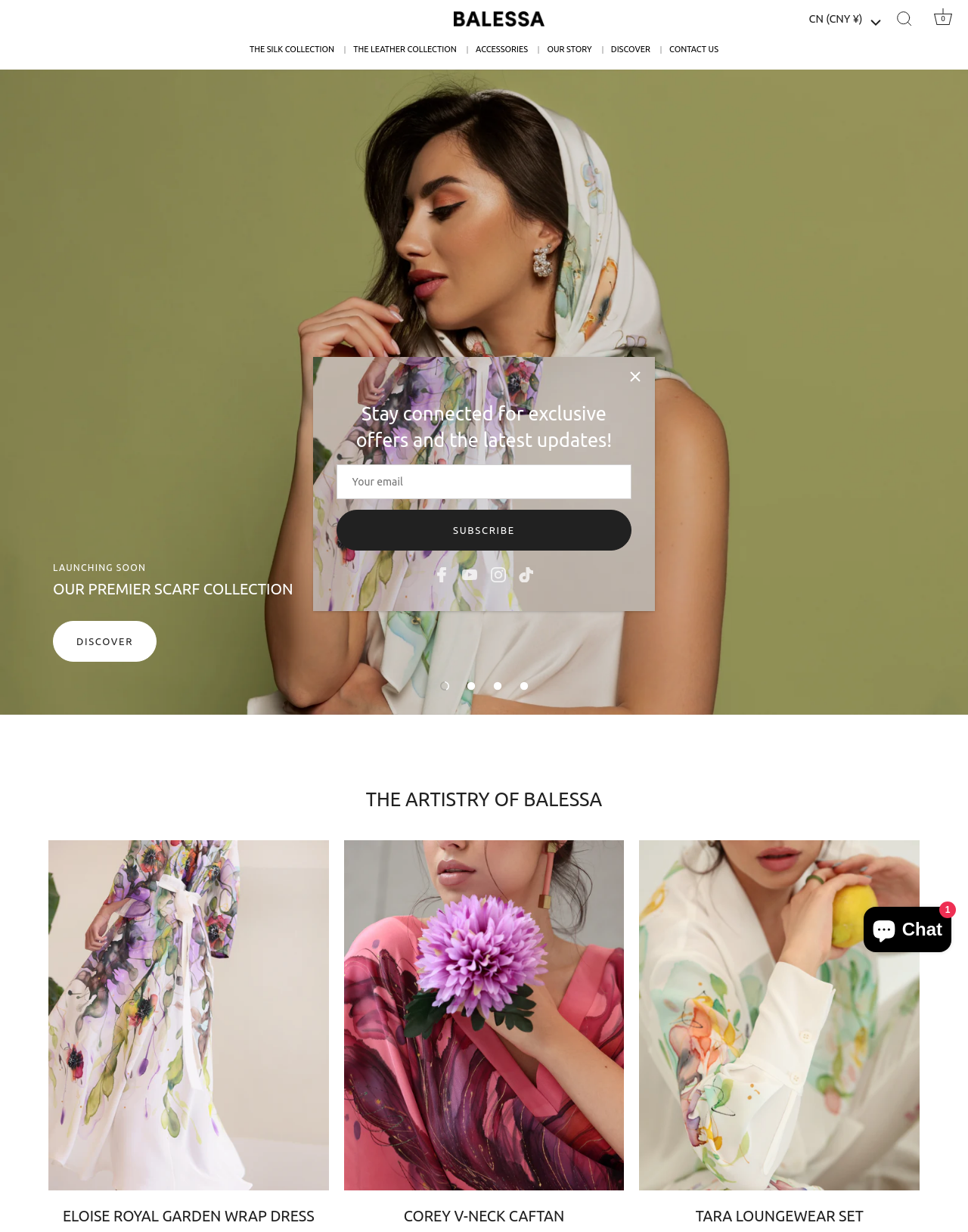Identify the bounding box coordinates of the HTML element based on this description: "Digital Agency".

None